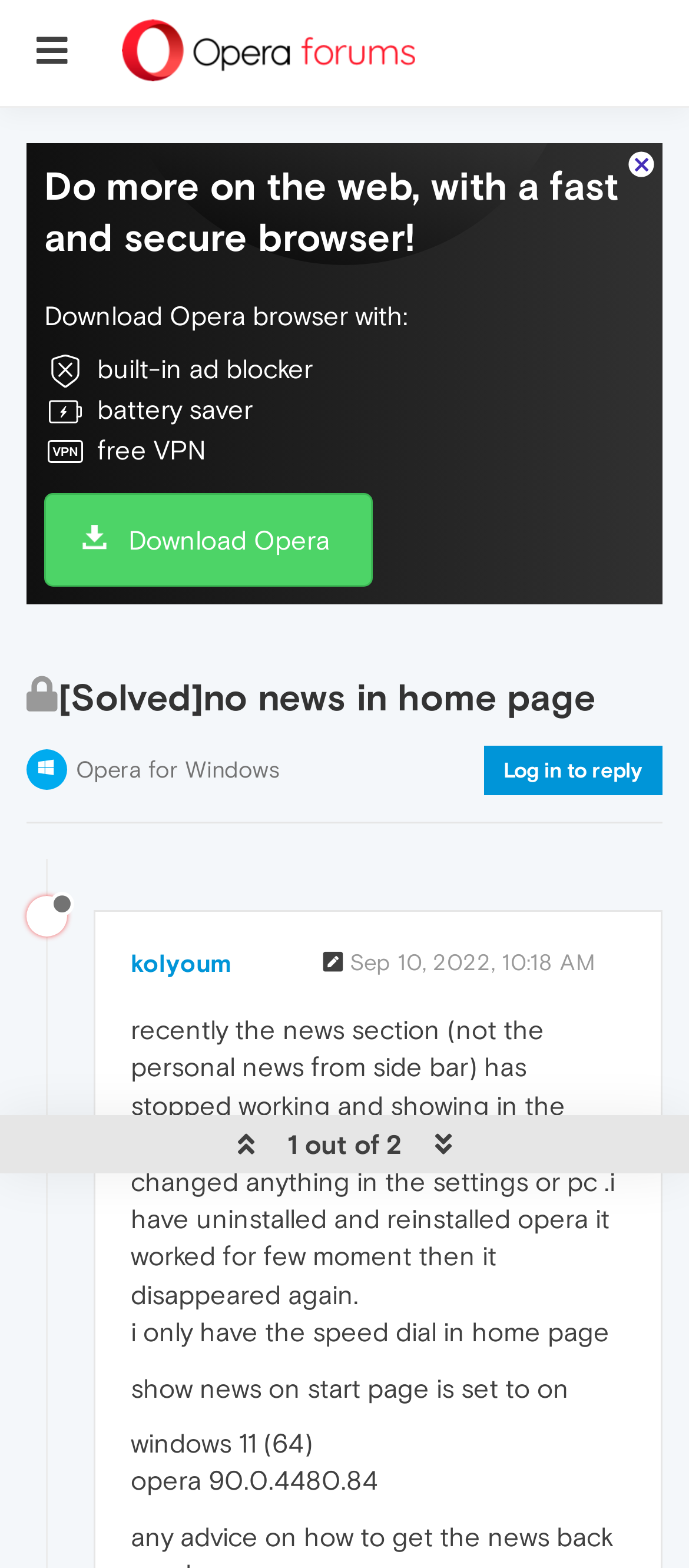What is the status of the user 'kolyoum'?
Provide a detailed and extensive answer to the question.

The status of the user 'kolyoum' is Offline, which can be inferred from the text 'Offline' next to the user's name.